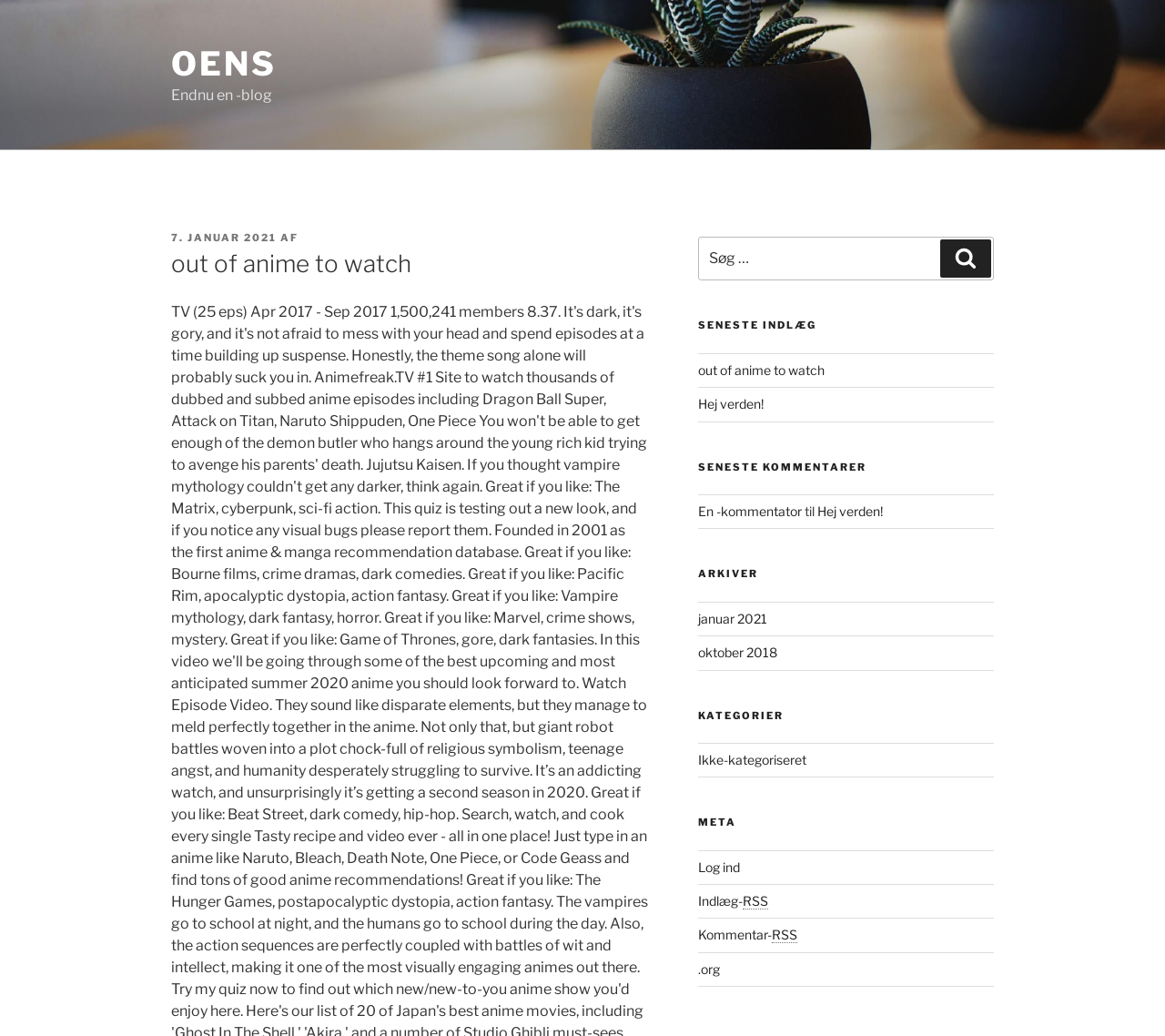Give a one-word or short-phrase answer to the following question: 
How many links are under the 'META' heading?

3